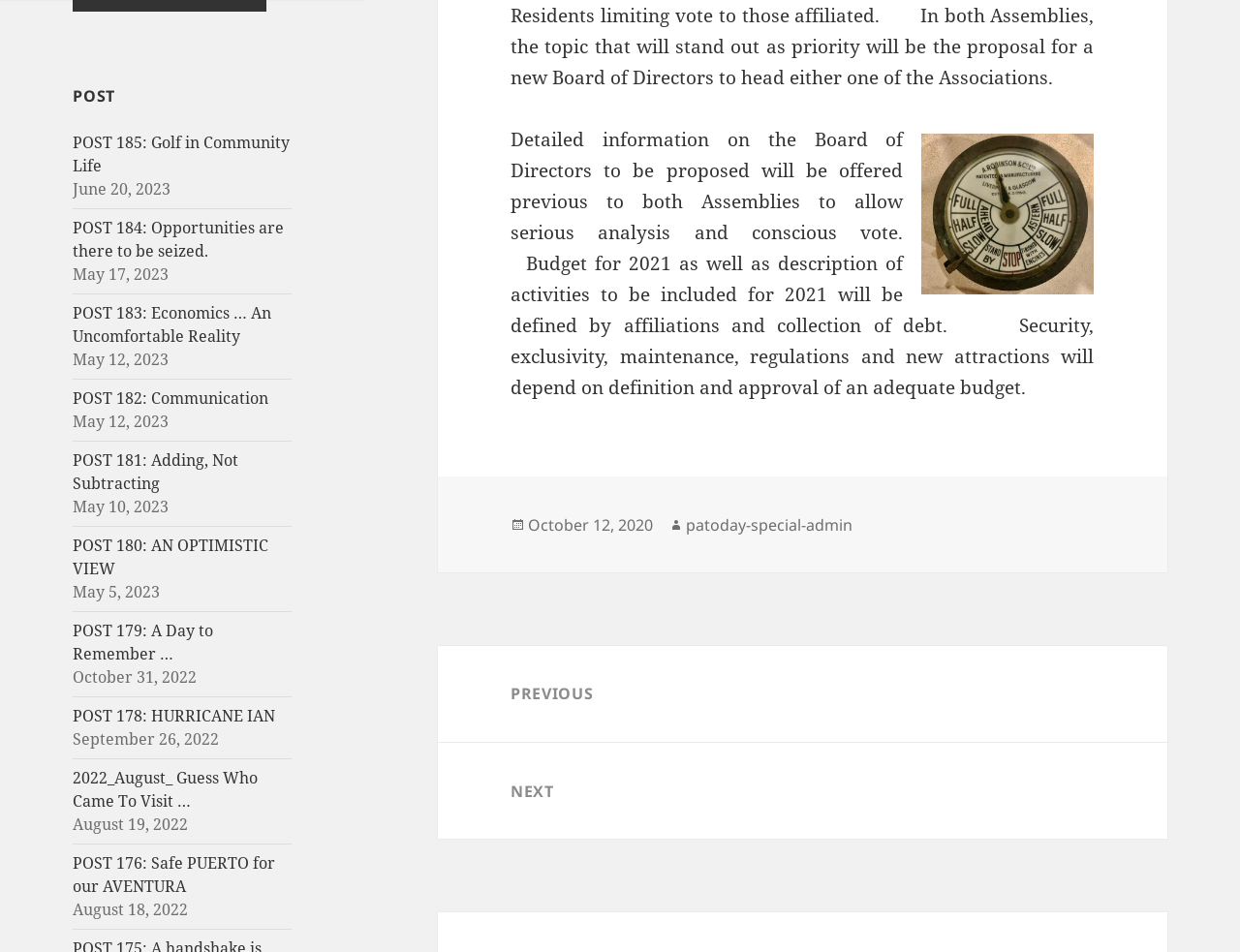Please provide a comprehensive answer to the question below using the information from the image: What is the date of the oldest post on this webpage?

By looking at the dates associated with each post, I can see that the oldest post is dated October 12, 2020, which is mentioned in the footer section.